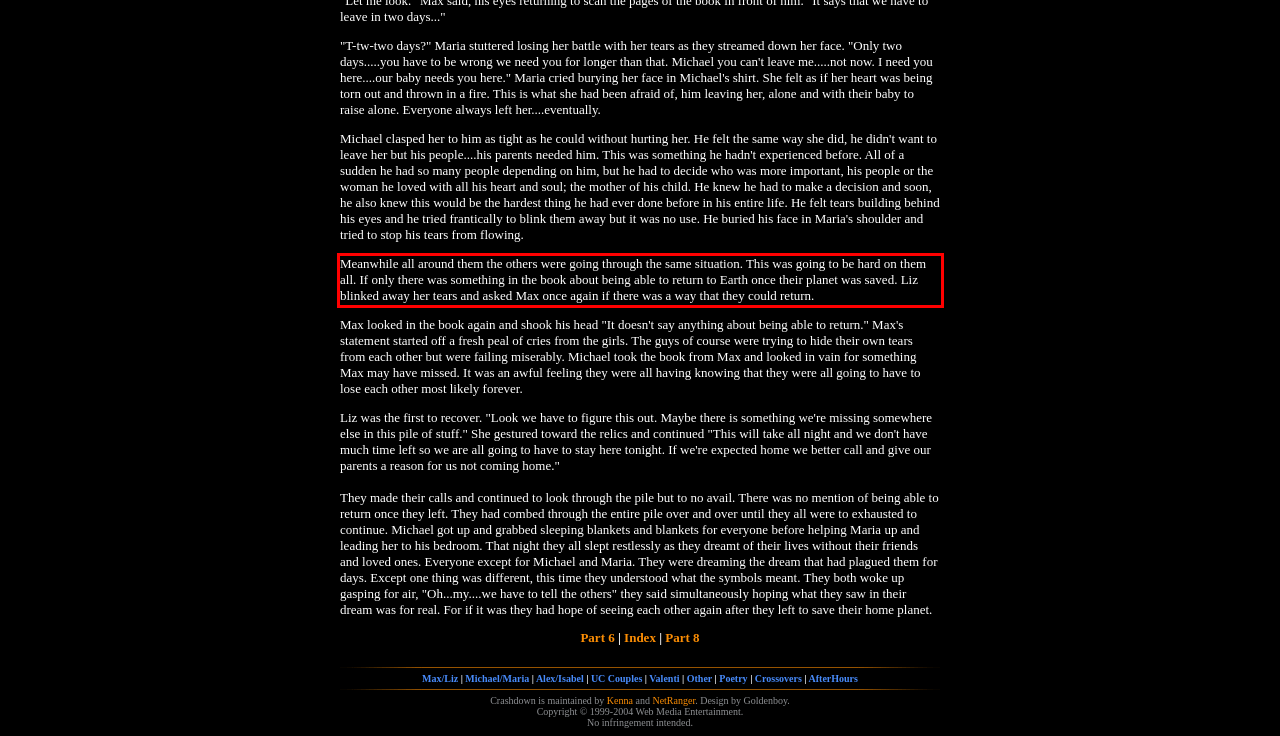You have a screenshot of a webpage, and there is a red bounding box around a UI element. Utilize OCR to extract the text within this red bounding box.

Meanwhile all around them the others were going through the same situation. This was going to be hard on them all. If only there was something in the book about being able to return to Earth once their planet was saved. Liz blinked away her tears and asked Max once again if there was a way that they could return.